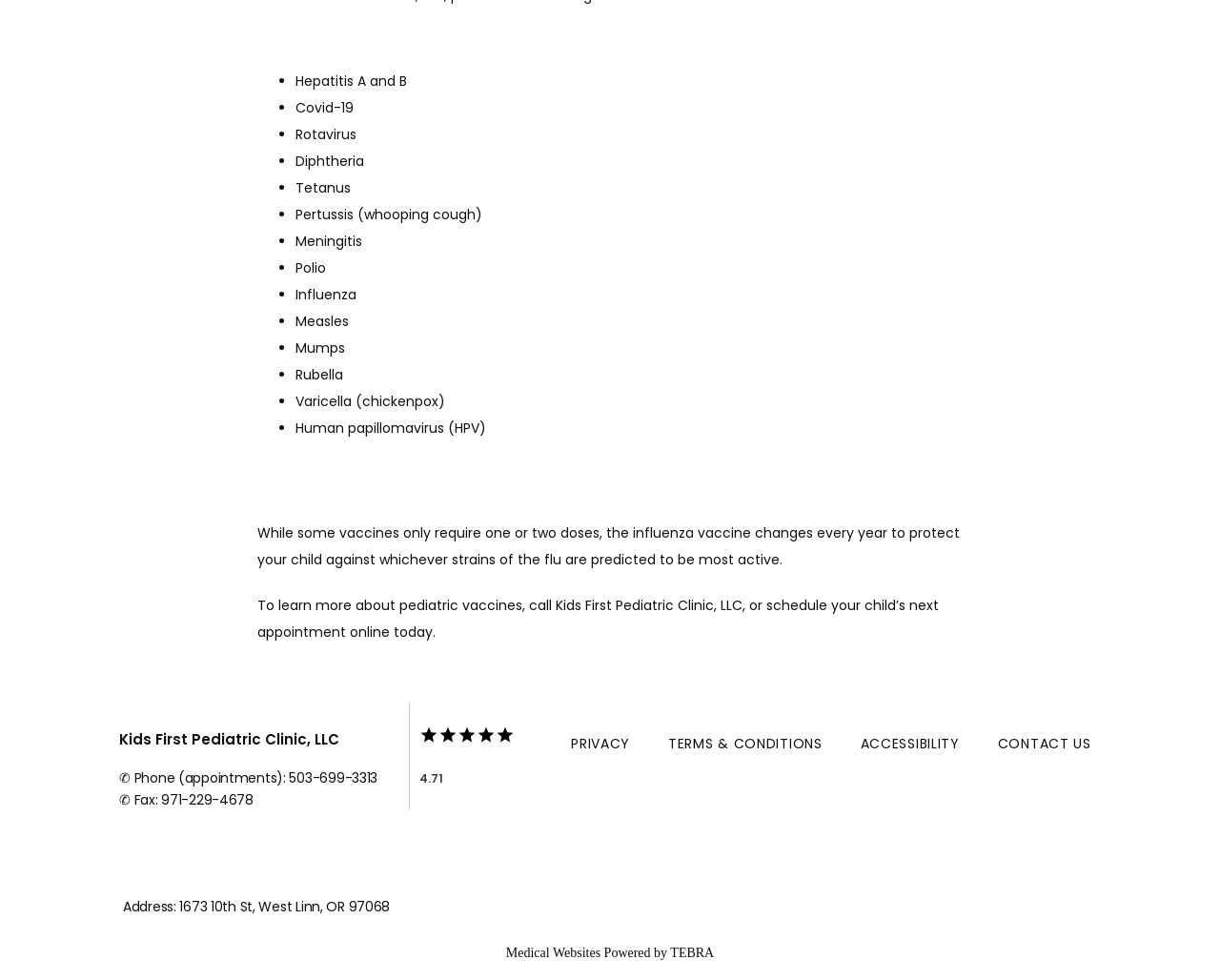Provide a short, one-word or phrase answer to the question below:
What is the name of the clinic?

Kids First Pediatric Clinic, LLC